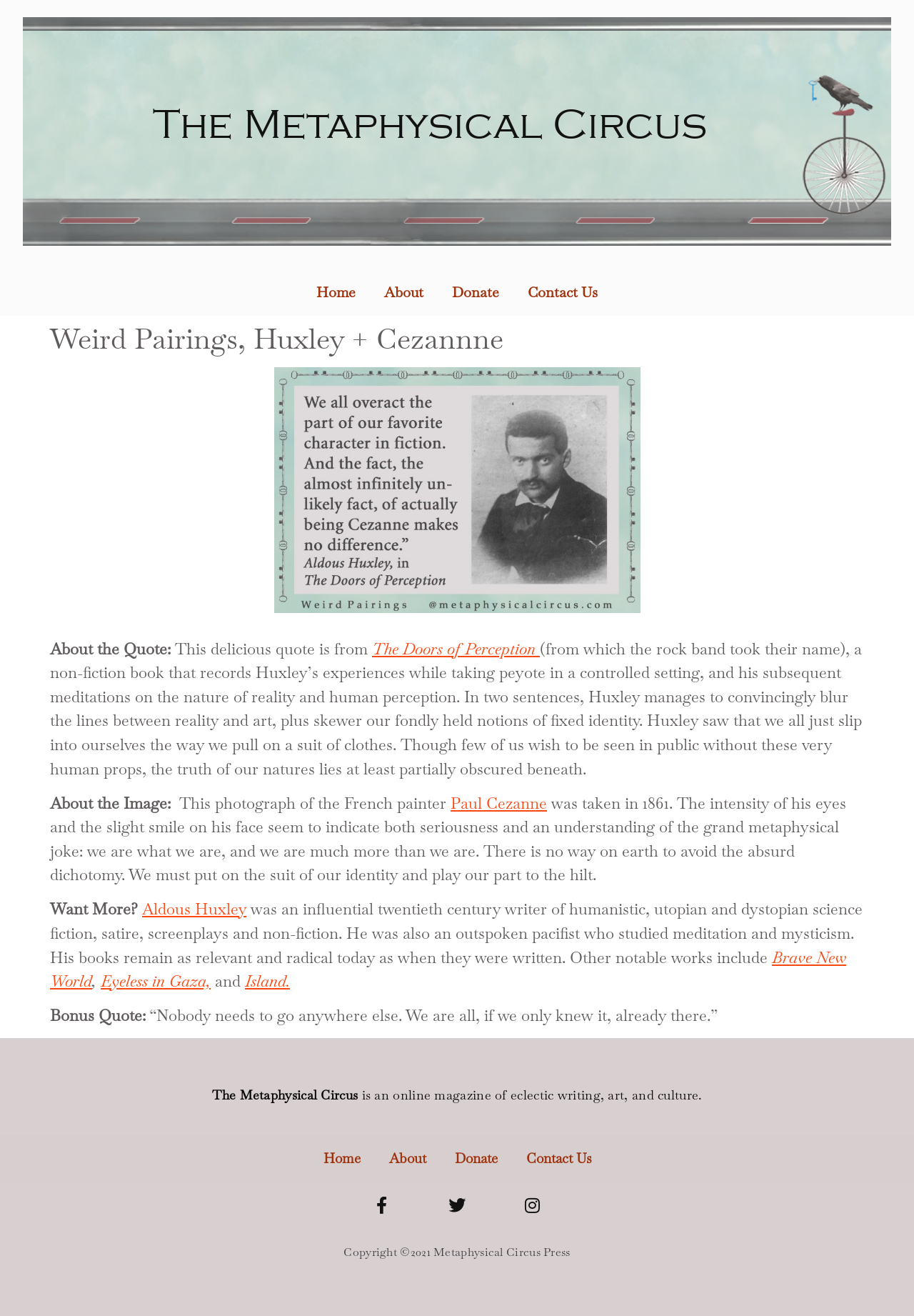Determine the bounding box coordinates for the UI element described. Format the coordinates as (top-left x, top-left y, bottom-right x, bottom-right y) and ensure all values are between 0 and 1. Element description: Brave New World

[0.055, 0.72, 0.926, 0.754]